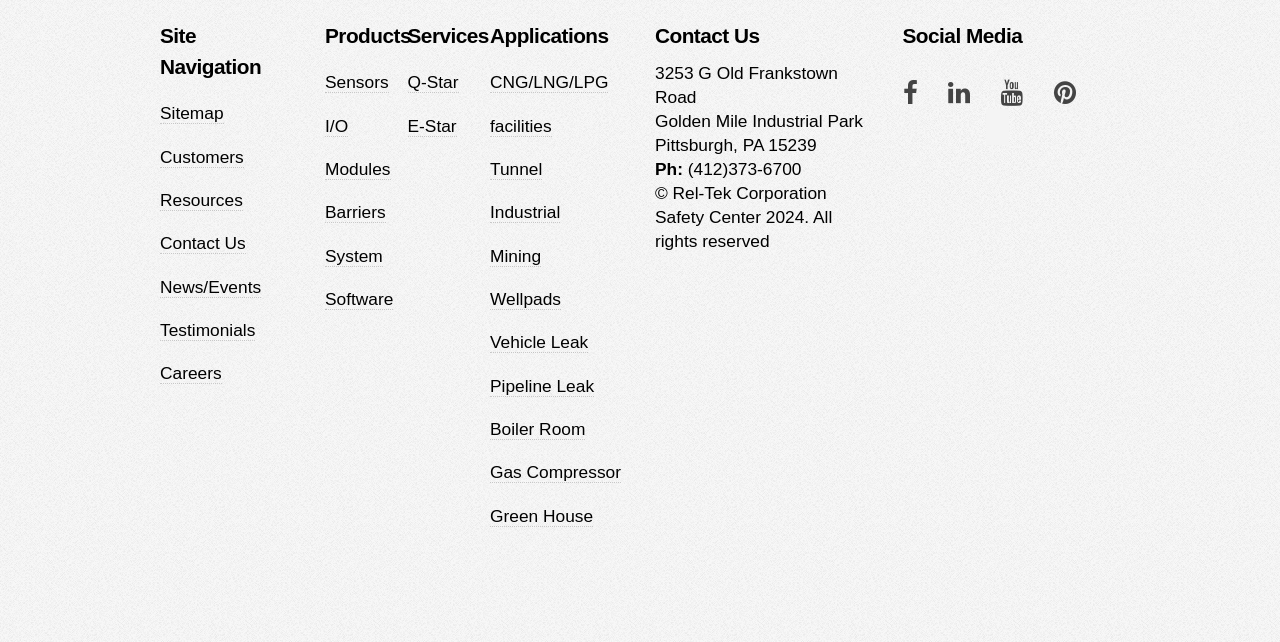Please determine the bounding box coordinates for the element that should be clicked to follow these instructions: "Check Facebook".

[0.705, 0.122, 0.717, 0.169]